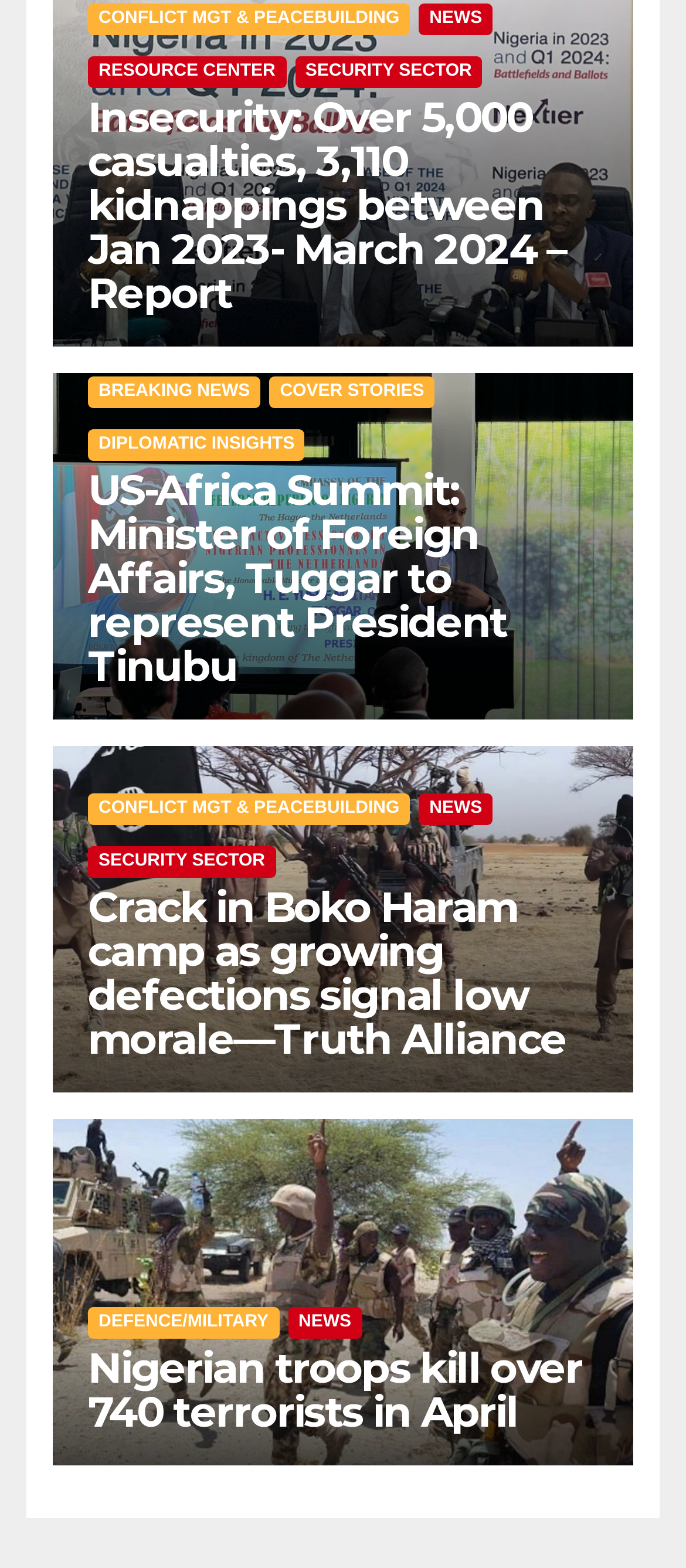Please identify the bounding box coordinates of the area that needs to be clicked to fulfill the following instruction: "Browse the 'SECURITY SECTOR' section."

[0.43, 0.036, 0.703, 0.056]